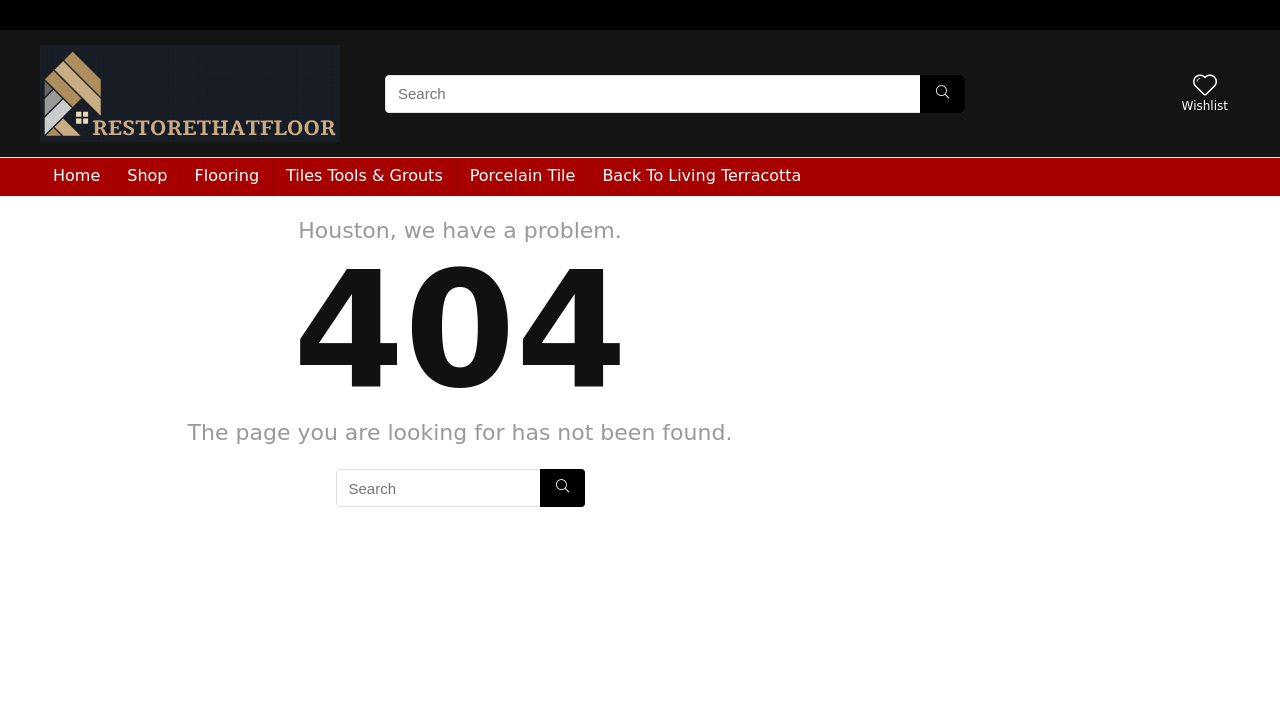Find the bounding box coordinates of the element to click in order to complete the given instruction: "search again."

[0.262, 0.658, 0.457, 0.712]